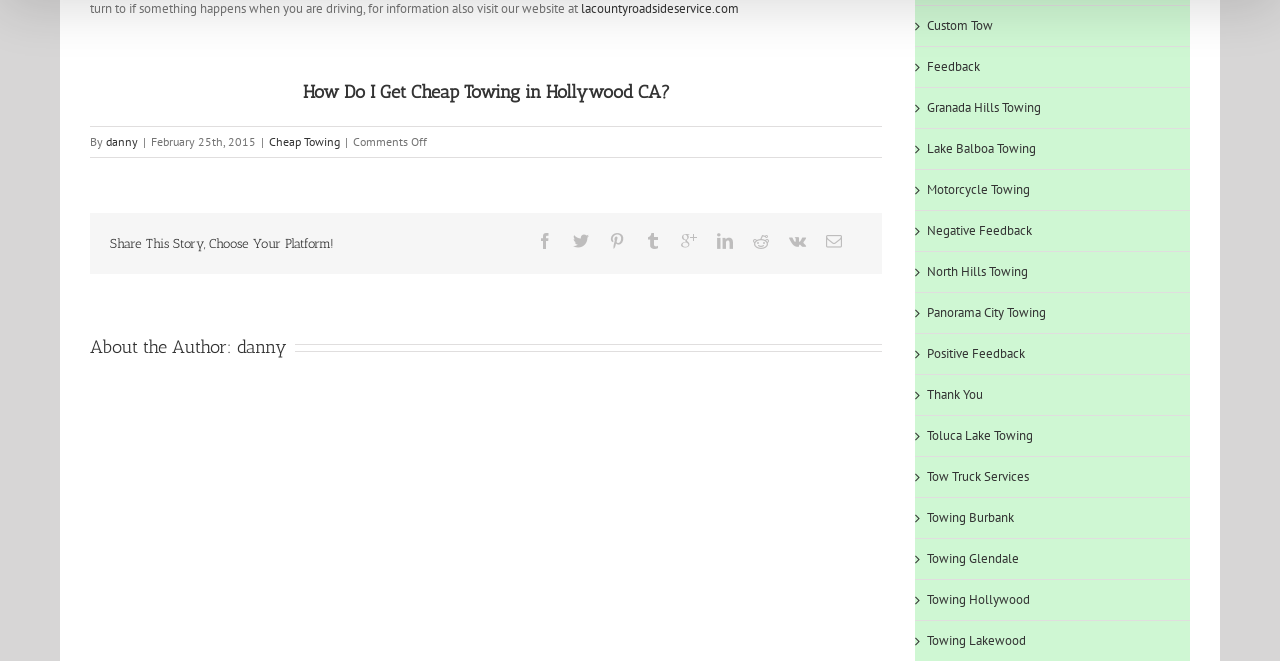Identify the bounding box for the UI element described as: "Granada Hills Towing". The coordinates should be four float numbers between 0 and 1, i.e., [left, top, right, bottom].

[0.724, 0.15, 0.813, 0.175]